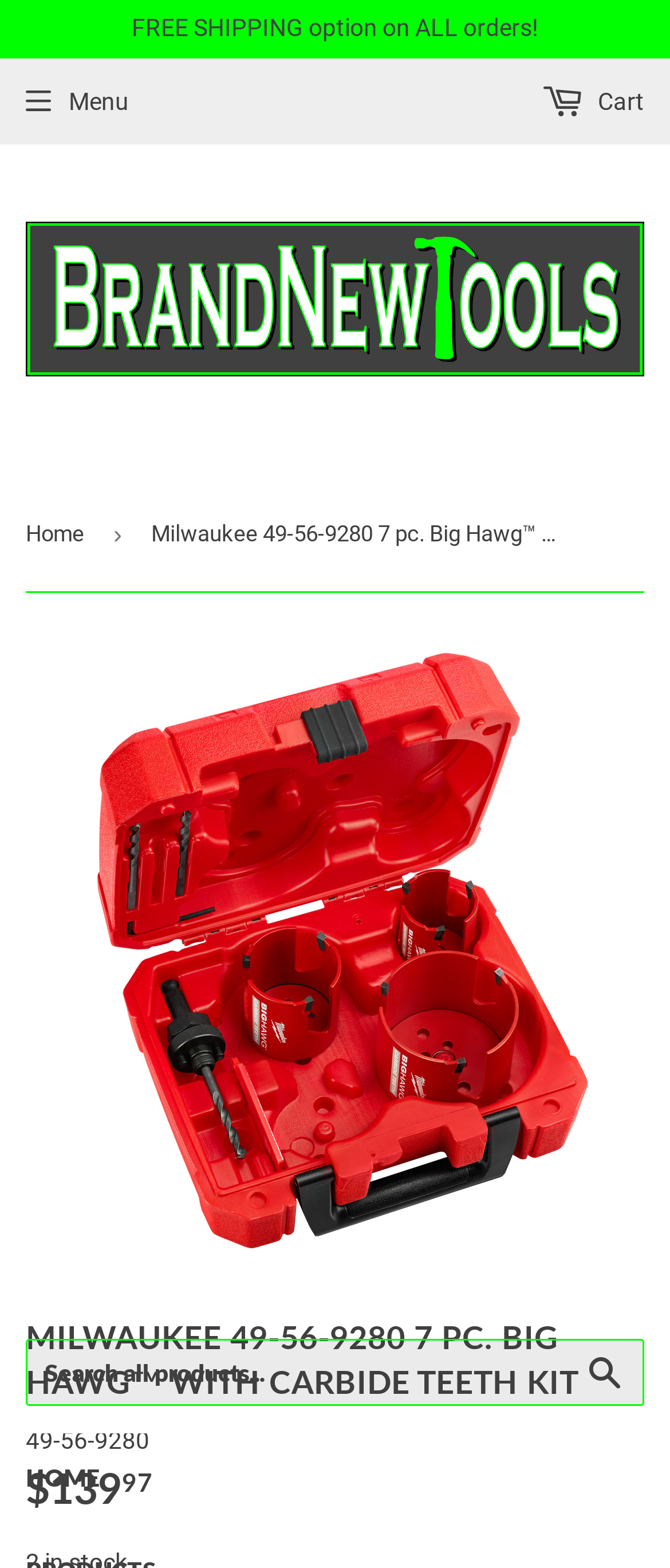Respond with a single word or short phrase to the following question: 
Is there a free shipping option?

Yes